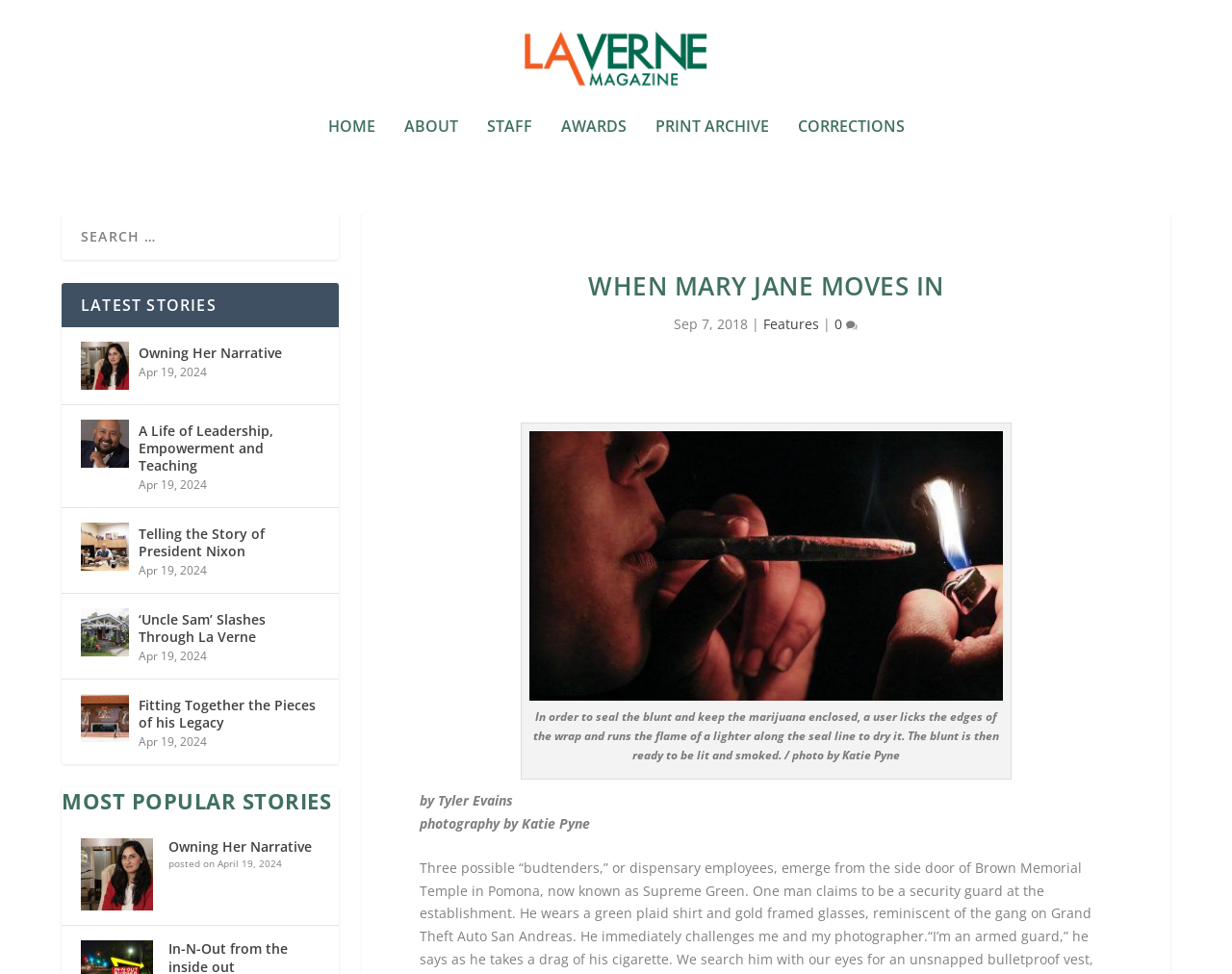Can you extract the headline from the webpage for me?

WHEN MARY JANE MOVES IN